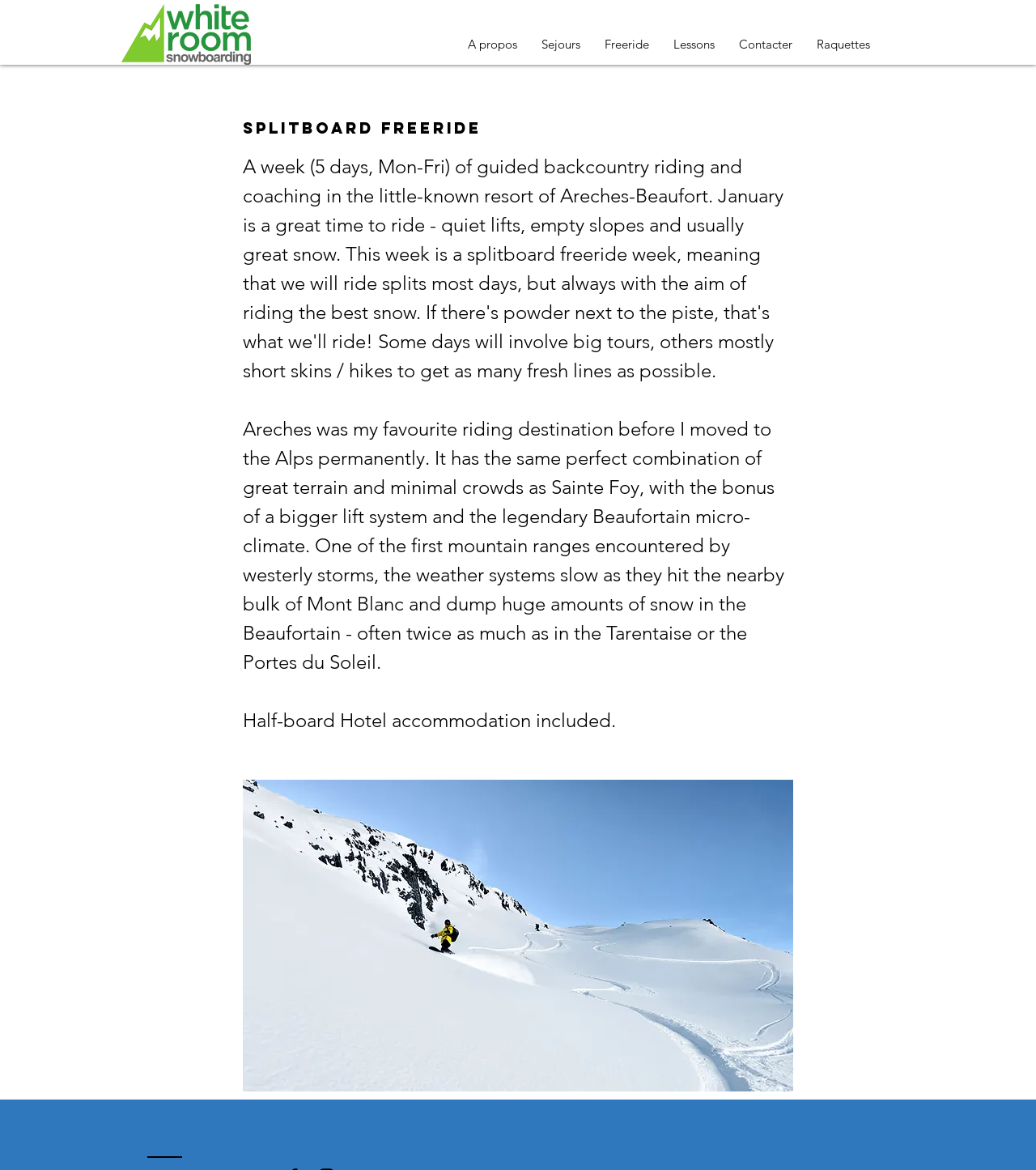Analyze the image and give a detailed response to the question:
How many links are in the navigation section?

The navigation section contains 6 links, namely 'A propos', 'Sejours', 'Freeride', 'Lessons', 'Contacter', and 'Raquettes'. These links are obtained from the navigation element with child link elements.